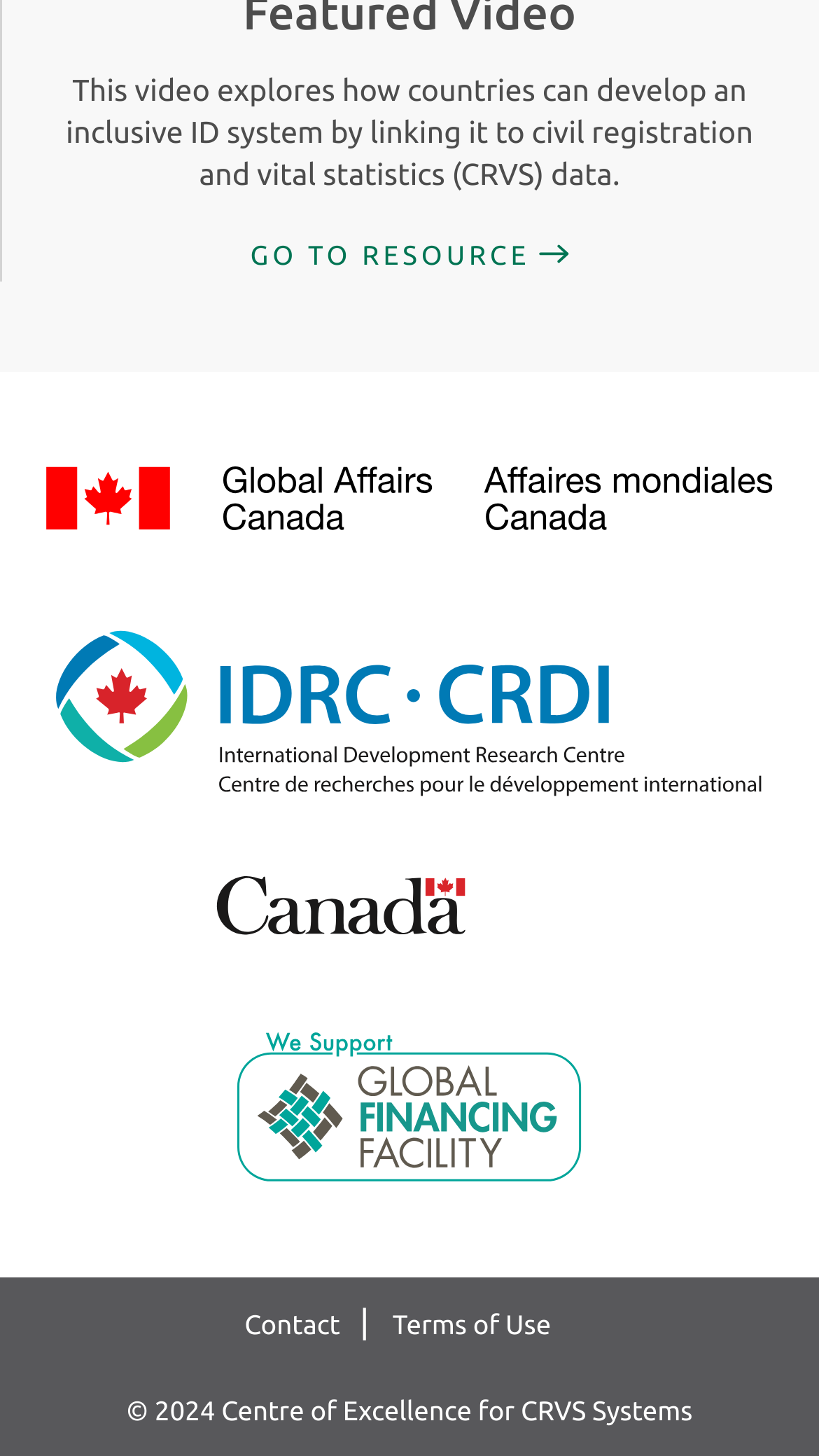How many logos are displayed?
Provide an in-depth and detailed answer to the question.

There are three logos displayed on the webpage, which are the Global Affairs Canada logo, the IDRC logo, and the Global Financing Facility logo, each with its corresponding link and image elements.